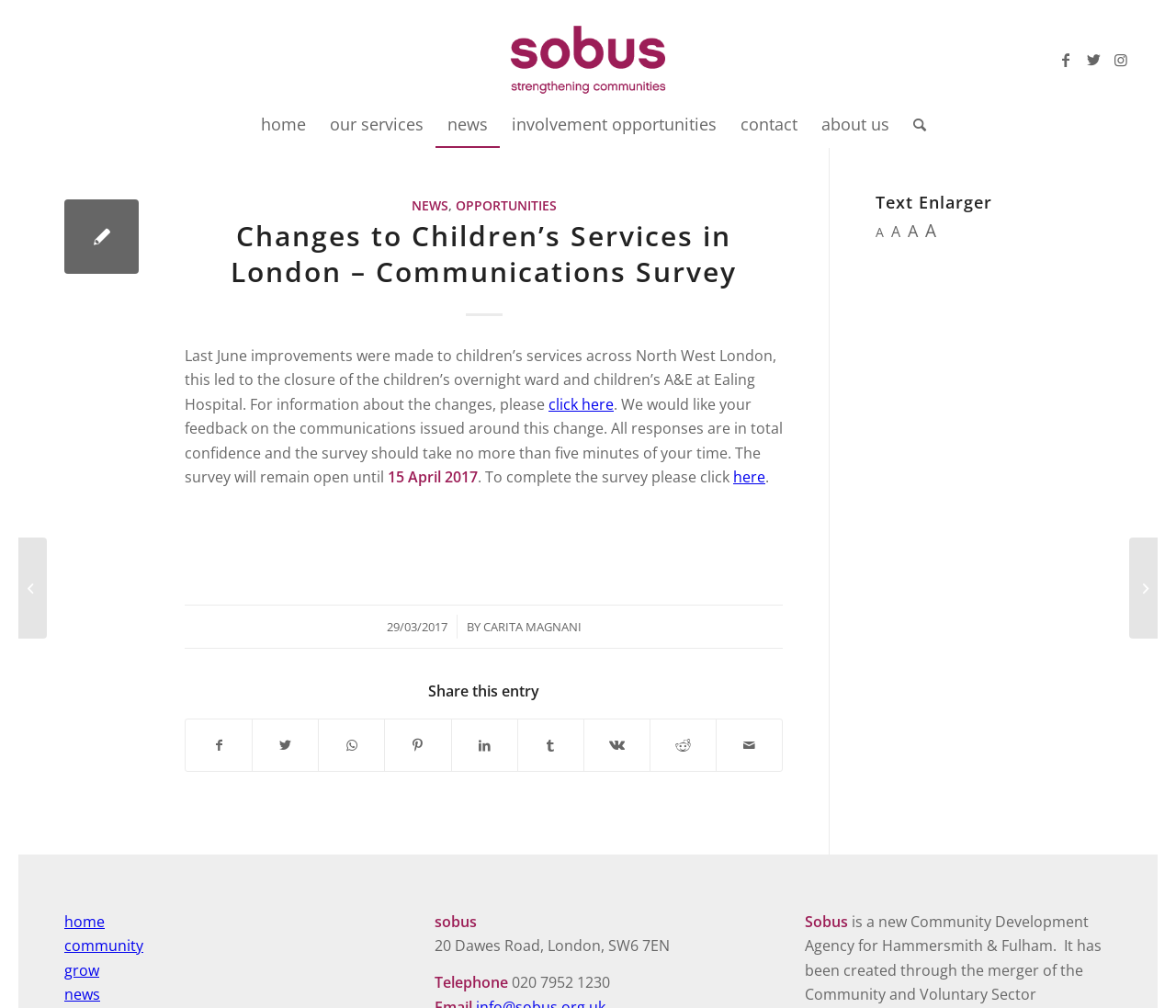Please identify the bounding box coordinates of the element's region that needs to be clicked to fulfill the following instruction: "Take the communications survey". The bounding box coordinates should consist of four float numbers between 0 and 1, i.e., [left, top, right, bottom].

[0.623, 0.463, 0.651, 0.483]